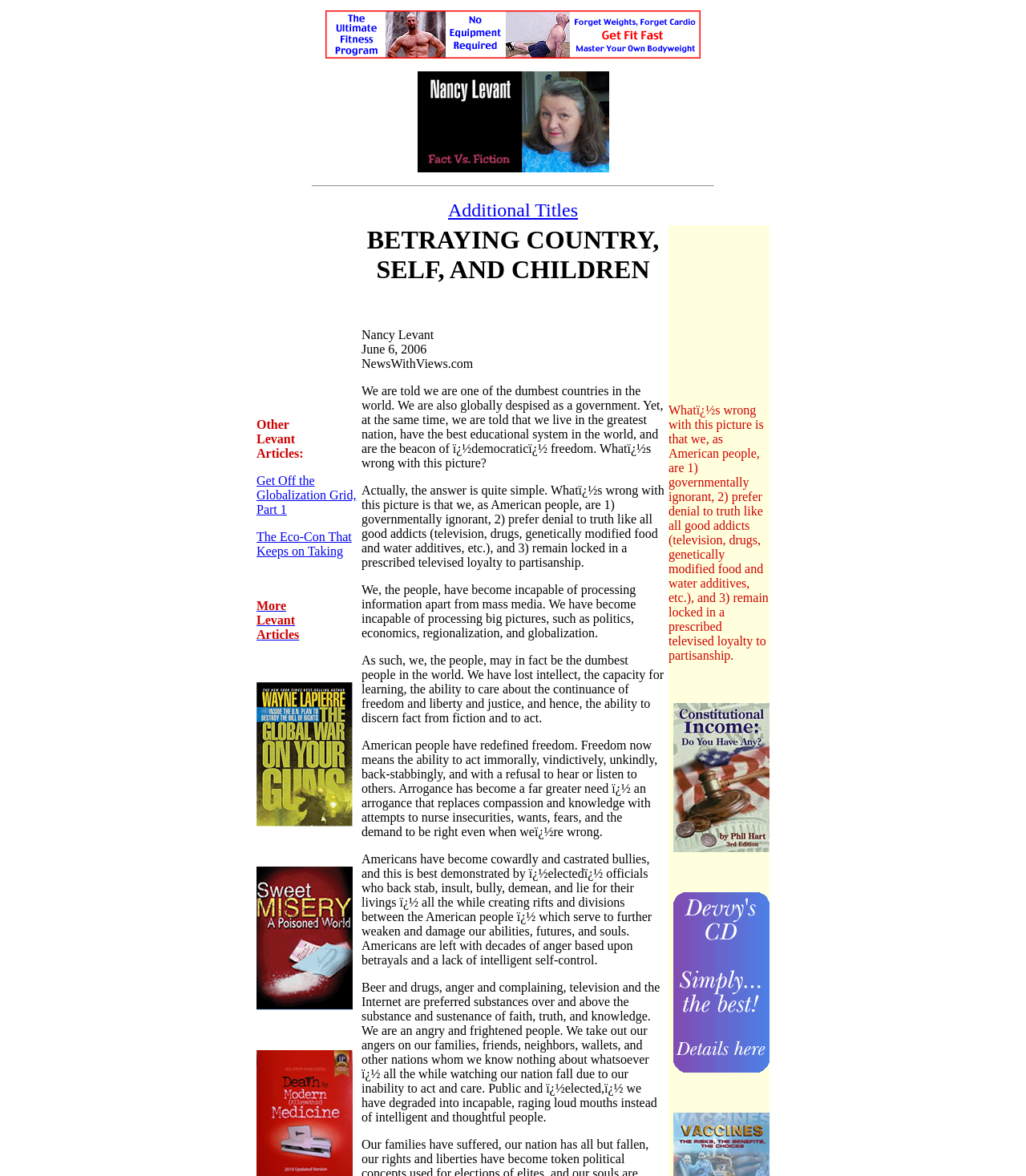Using the provided element description, identify the bounding box coordinates as (top-left x, top-left y, bottom-right x, bottom-right y). Ensure all values are between 0 and 1. Description: Additional Titles

[0.437, 0.17, 0.563, 0.187]